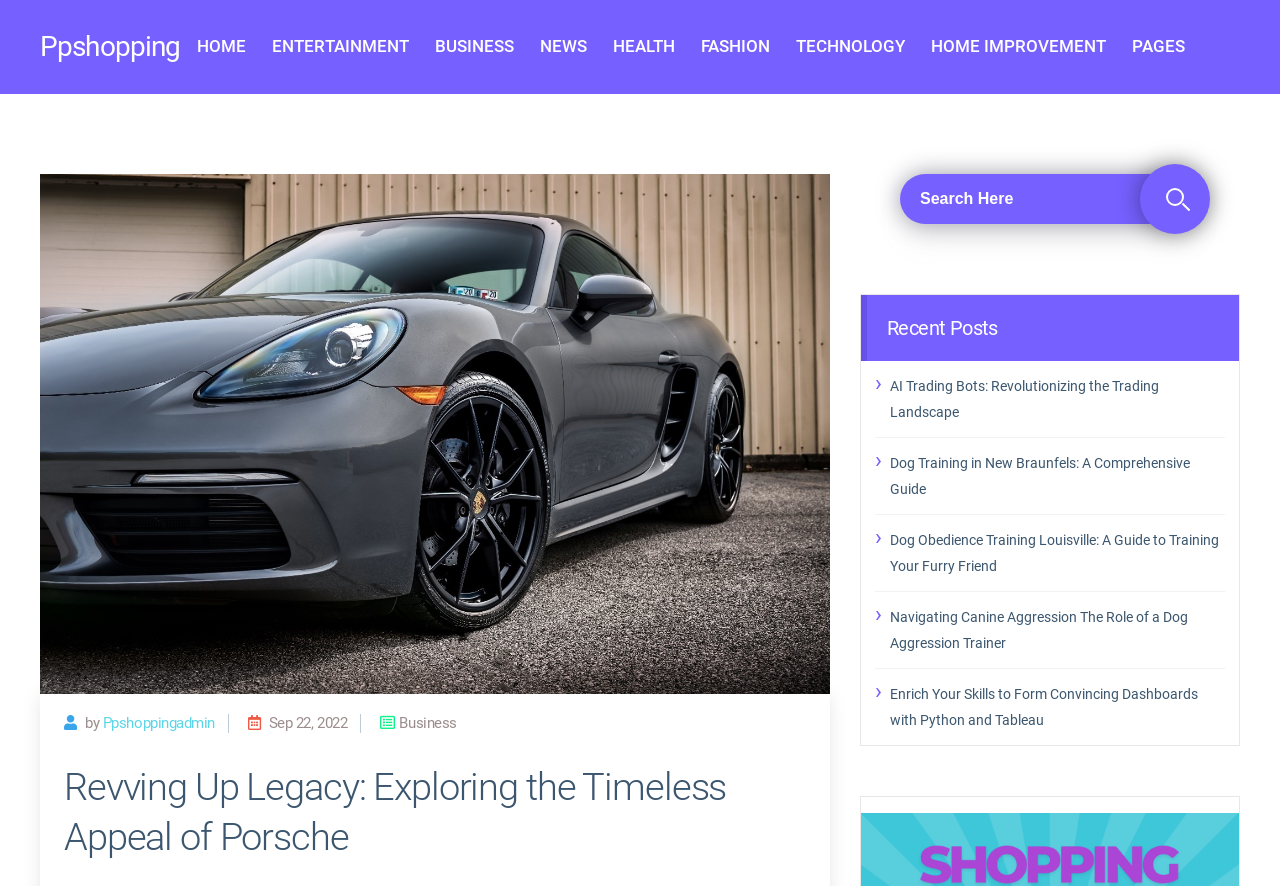Identify the bounding box coordinates of the clickable region required to complete the instruction: "Read about AI Trading Bots". The coordinates should be given as four float numbers within the range of 0 and 1, i.e., [left, top, right, bottom].

[0.695, 0.42, 0.957, 0.479]